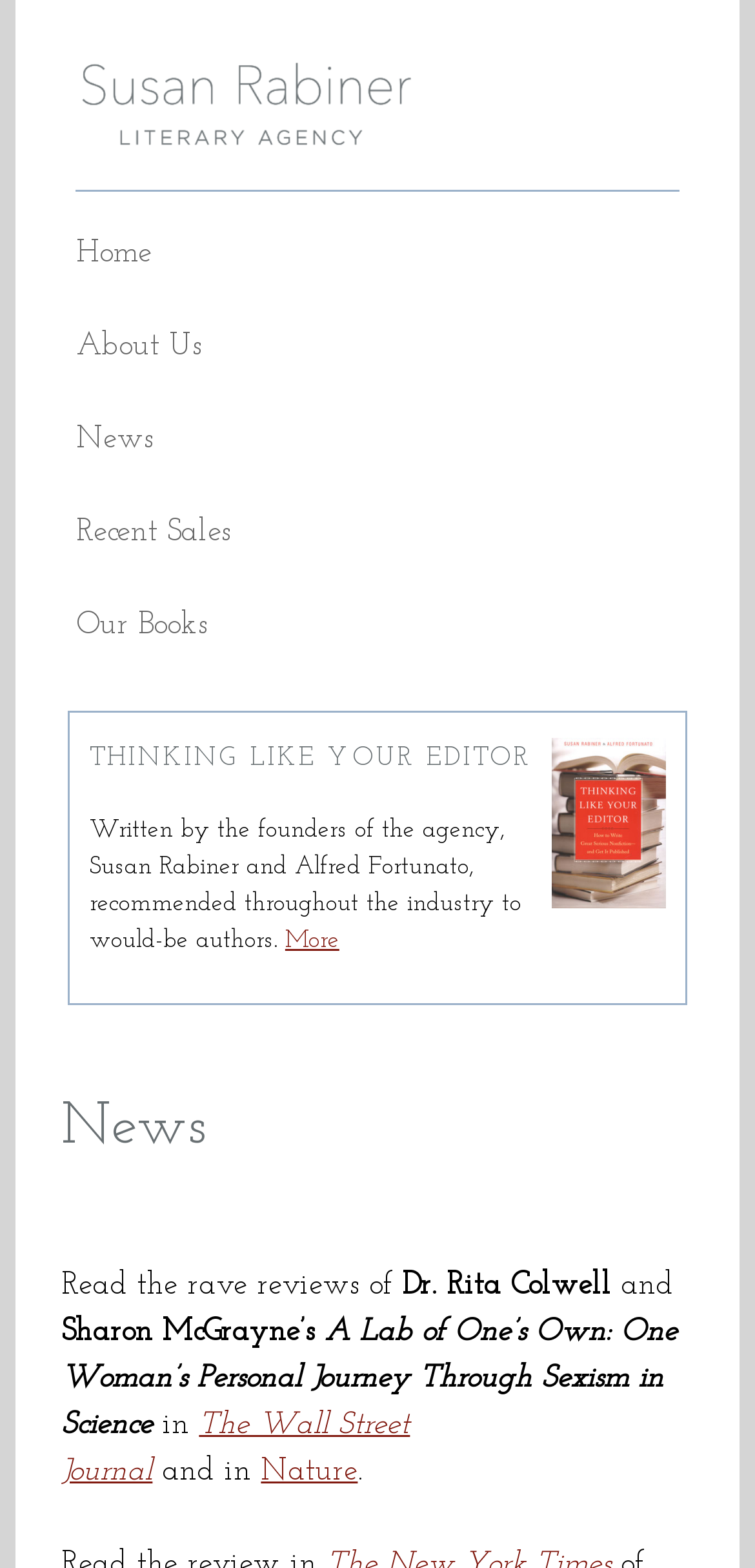Please give a succinct answer using a single word or phrase:
What is the name of the book written by the founders of the agency?

Thinking Like Your Editor